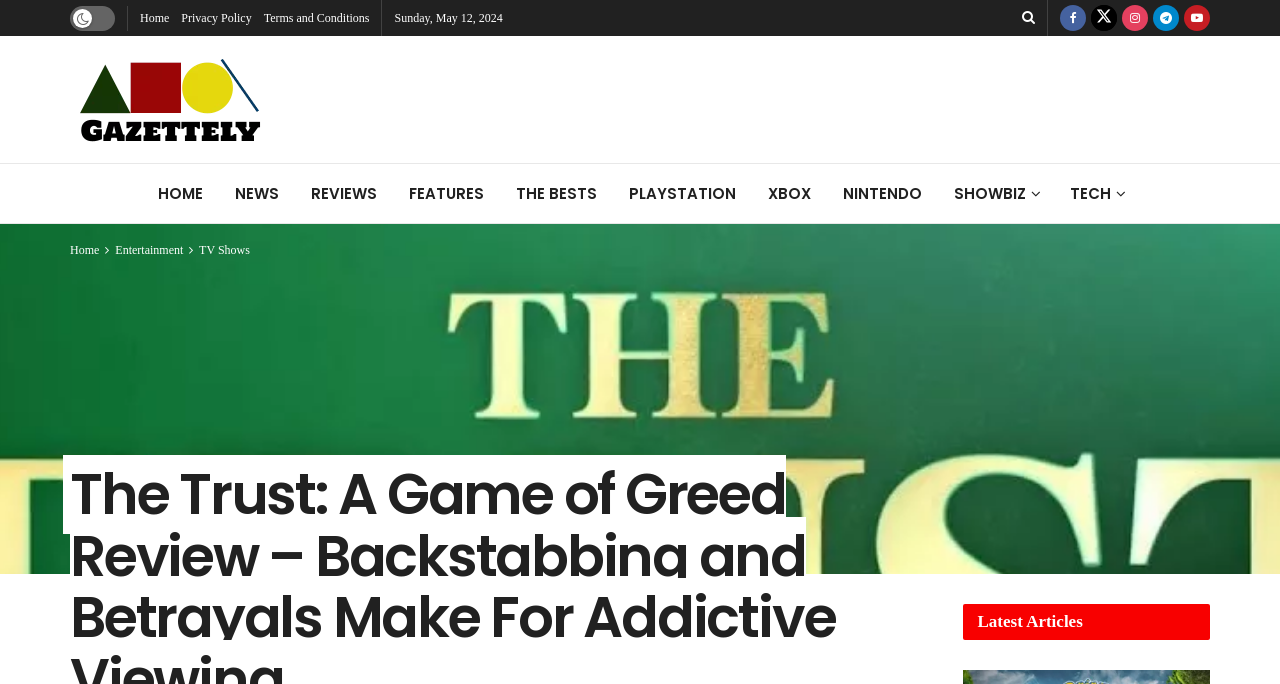What type of content is categorized under 'SHOWBIZ'?
Refer to the image and provide a concise answer in one word or phrase.

TV Shows